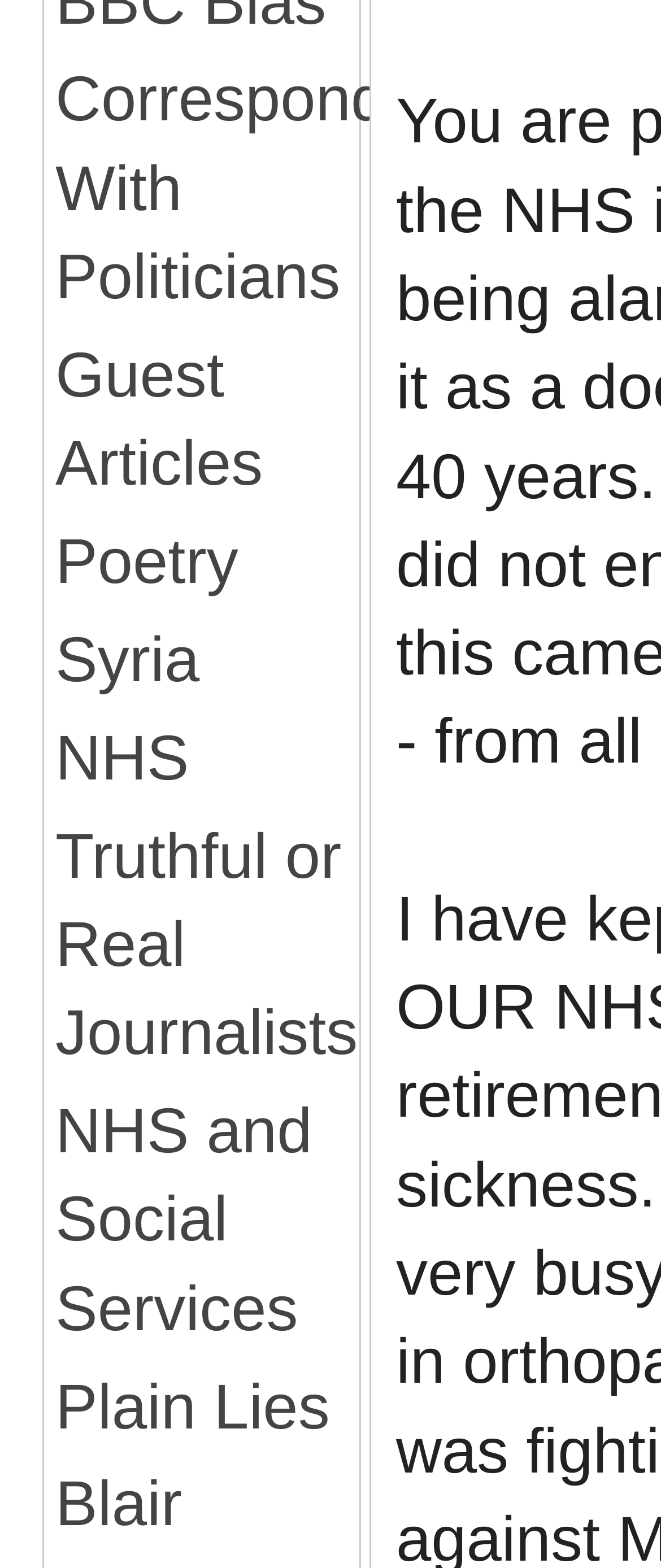Is there a category related to healthcare on the webpage?
Please provide a single word or phrase answer based on the image.

Yes